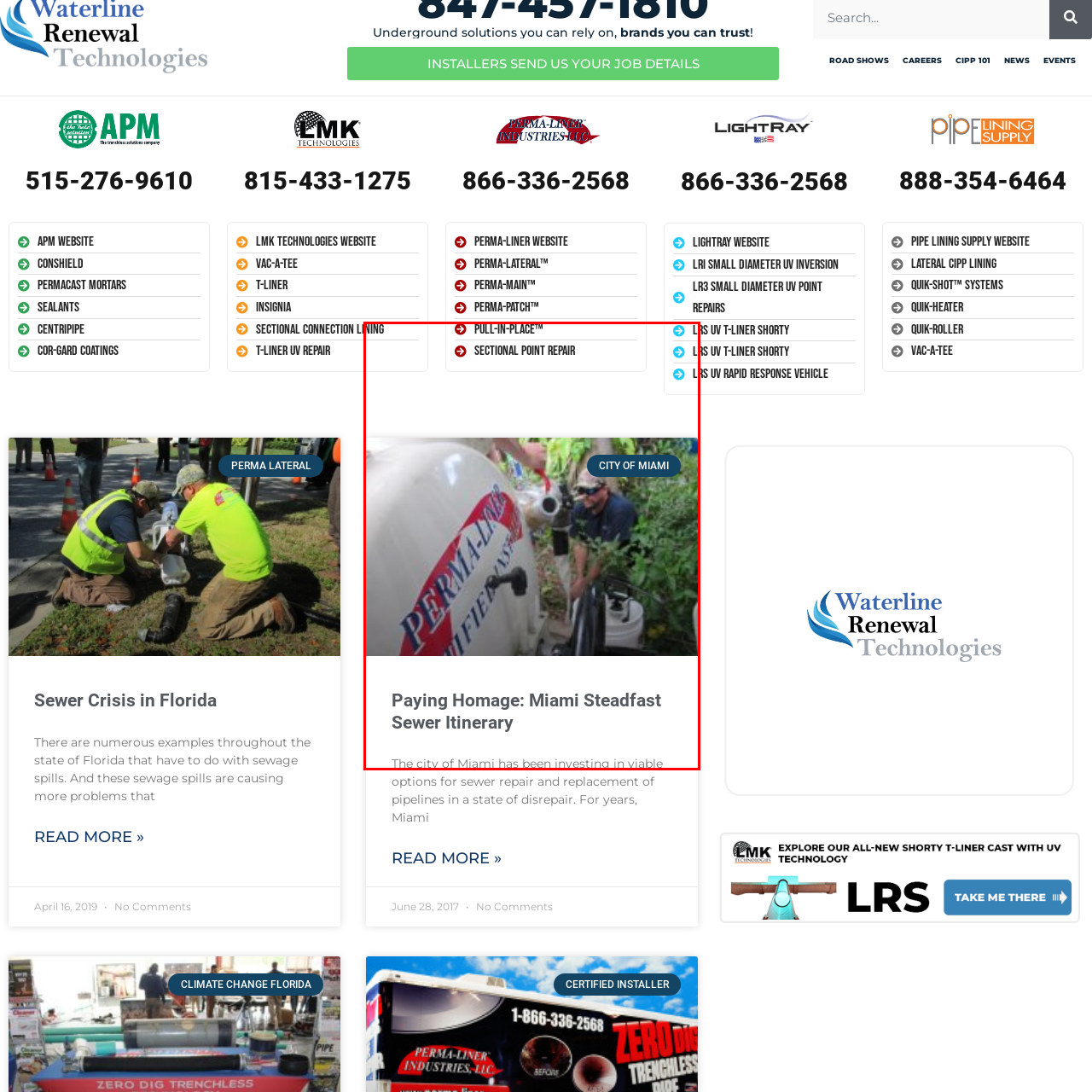Examine the image within the red boundary and respond with a single word or phrase to the question:
What is the context of the maintenance work?

Urban infrastructure